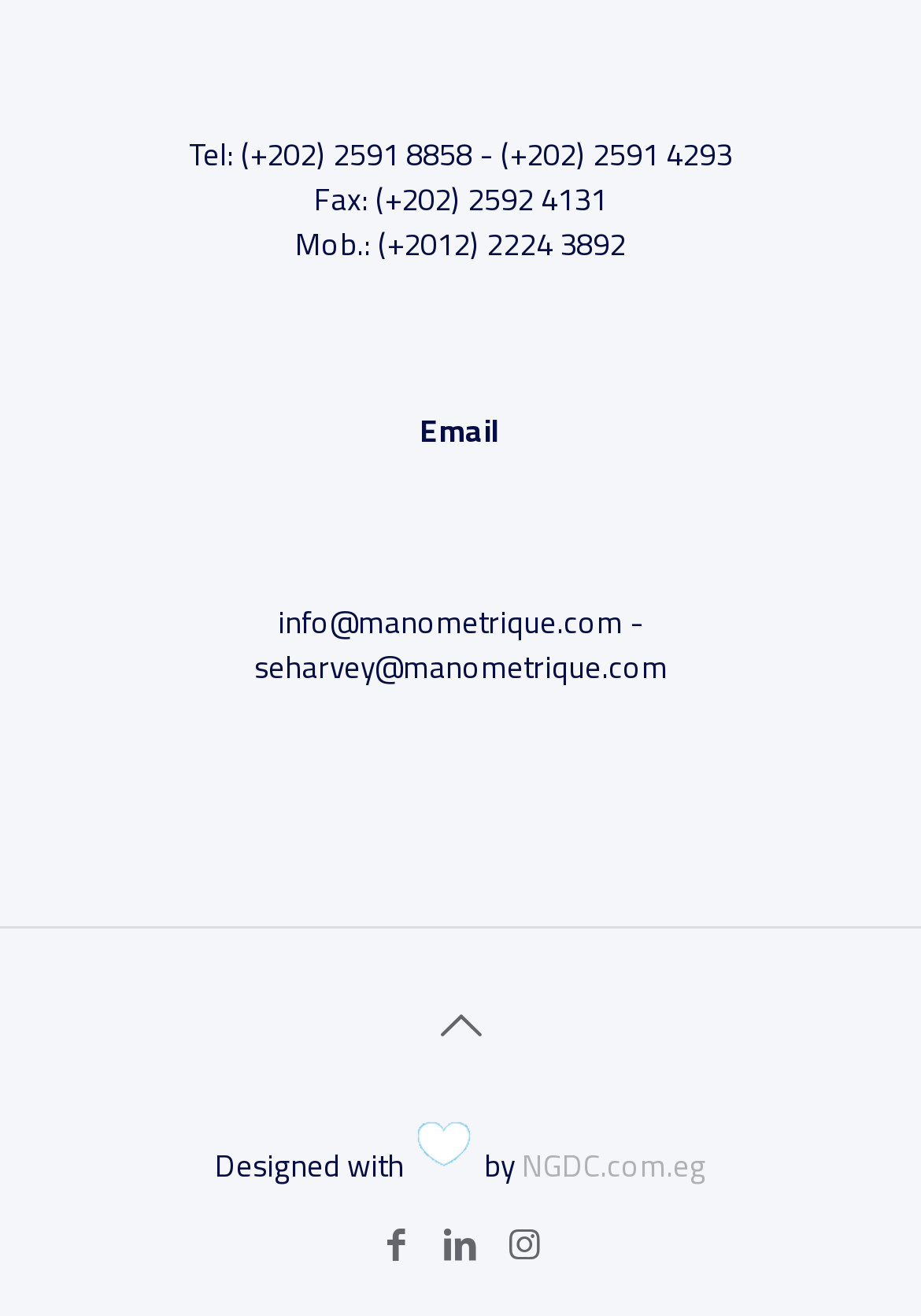Identify the bounding box of the HTML element described as: "Spike bowl".

None